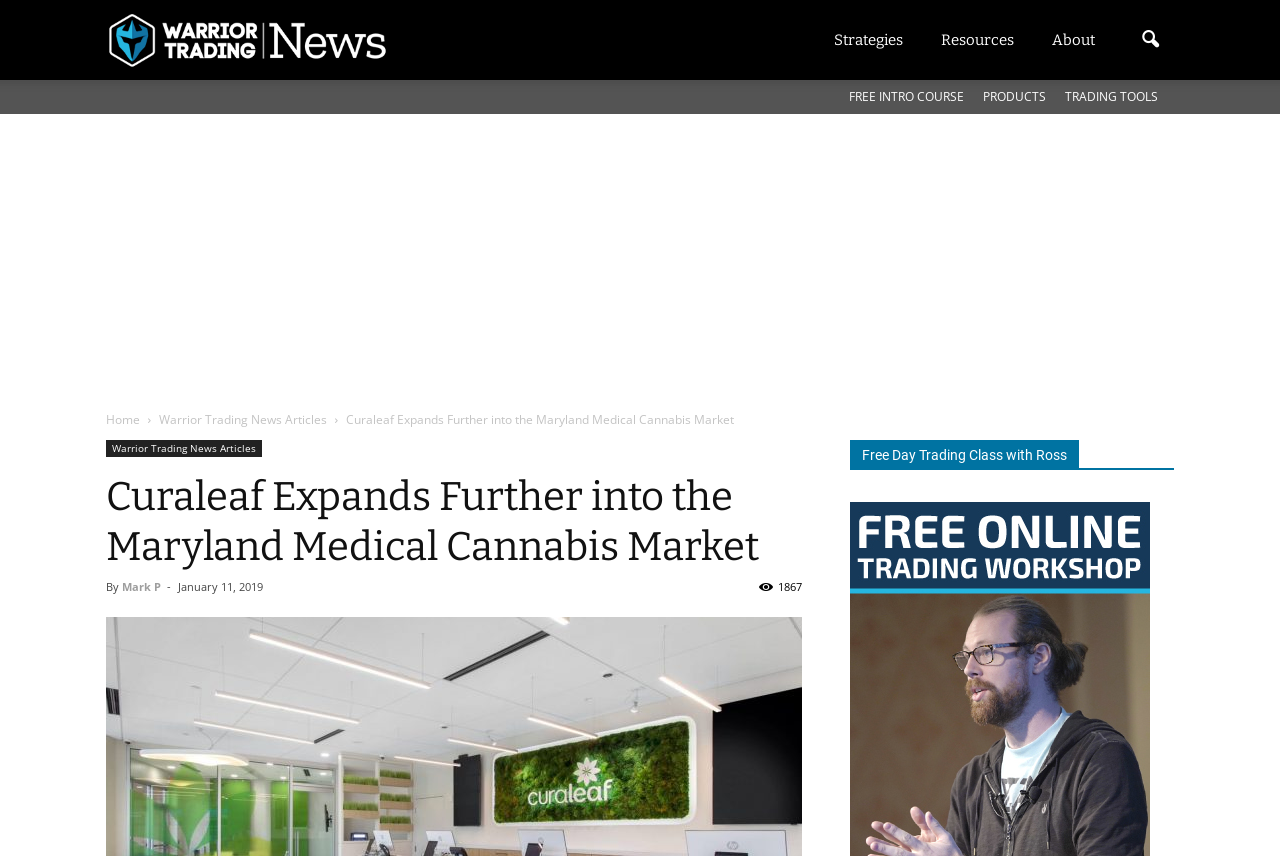Specify the bounding box coordinates of the element's region that should be clicked to achieve the following instruction: "Click the Warrior Trading News Logo". The bounding box coordinates consist of four float numbers between 0 and 1, in the format [left, top, right, bottom].

[0.083, 0.034, 0.304, 0.056]